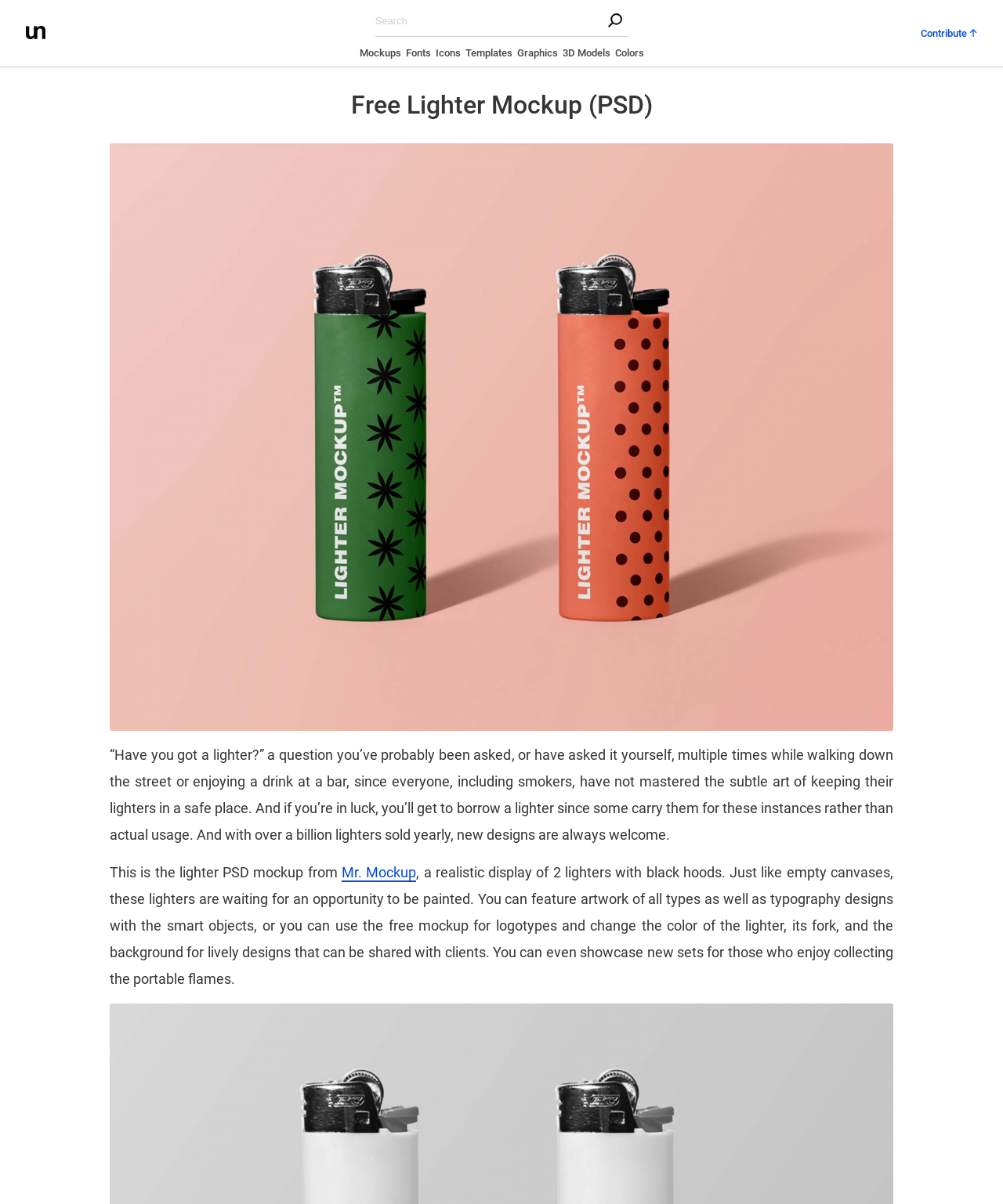Find the bounding box coordinates of the element to click in order to complete the given instruction: "Learn more about Mr. Mockup."

[0.341, 0.718, 0.415, 0.733]